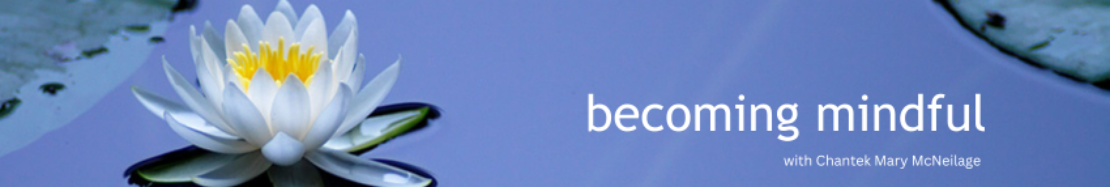Who is leading the guided experience or course?
Please answer the question with a detailed response using the information from the screenshot.

The text is complemented by the name 'with Chantek Mary McNeilage', suggesting that Chantek Mary McNeilage is the mindfulness practitioner leading the guided experience or course.